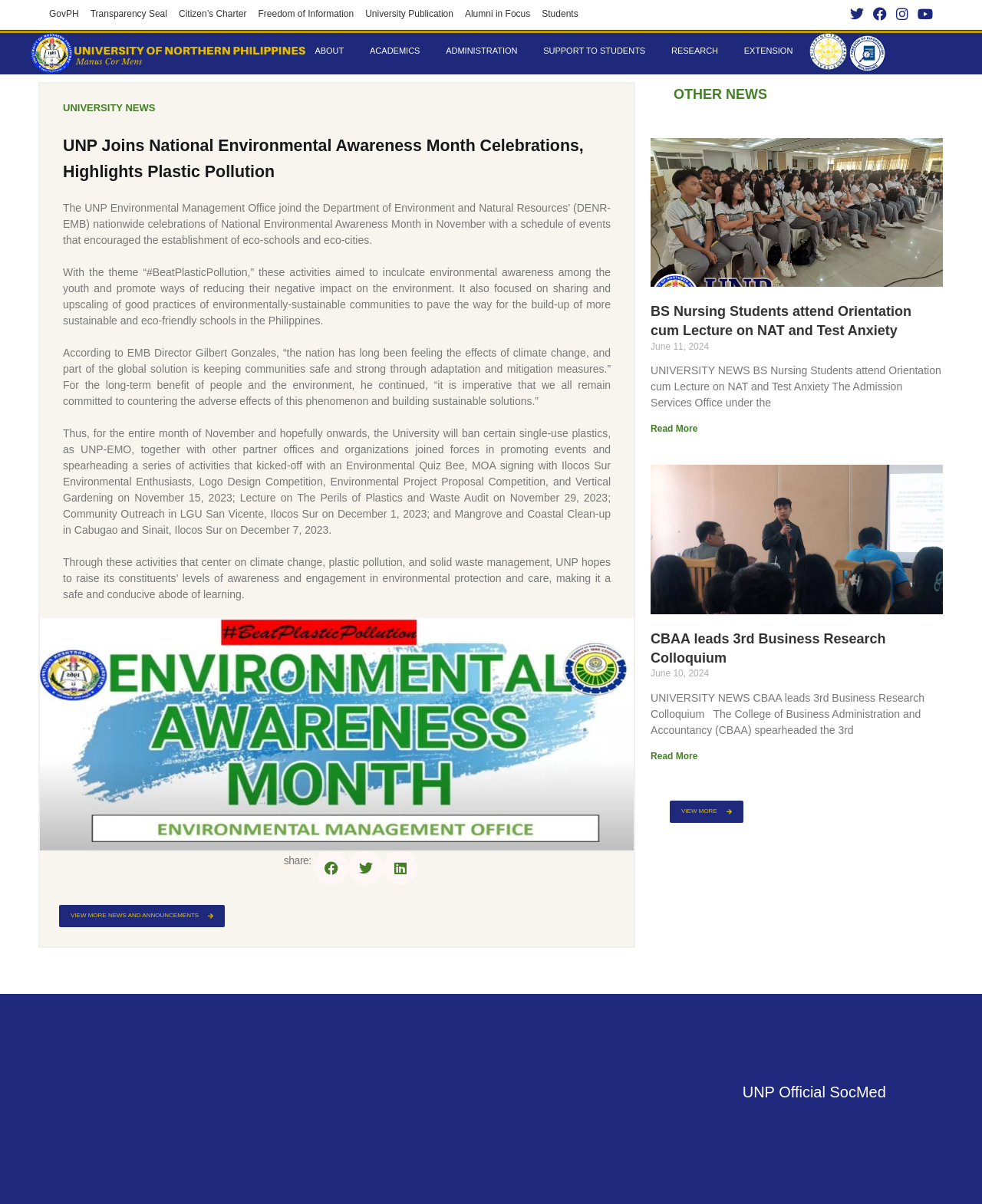Find the bounding box coordinates of the element's region that should be clicked in order to follow the given instruction: "Read more about BS Nursing Students attend Orientation cum Lecture on NAT and Test Anxiety". The coordinates should consist of four float numbers between 0 and 1, i.e., [left, top, right, bottom].

[0.663, 0.352, 0.71, 0.361]